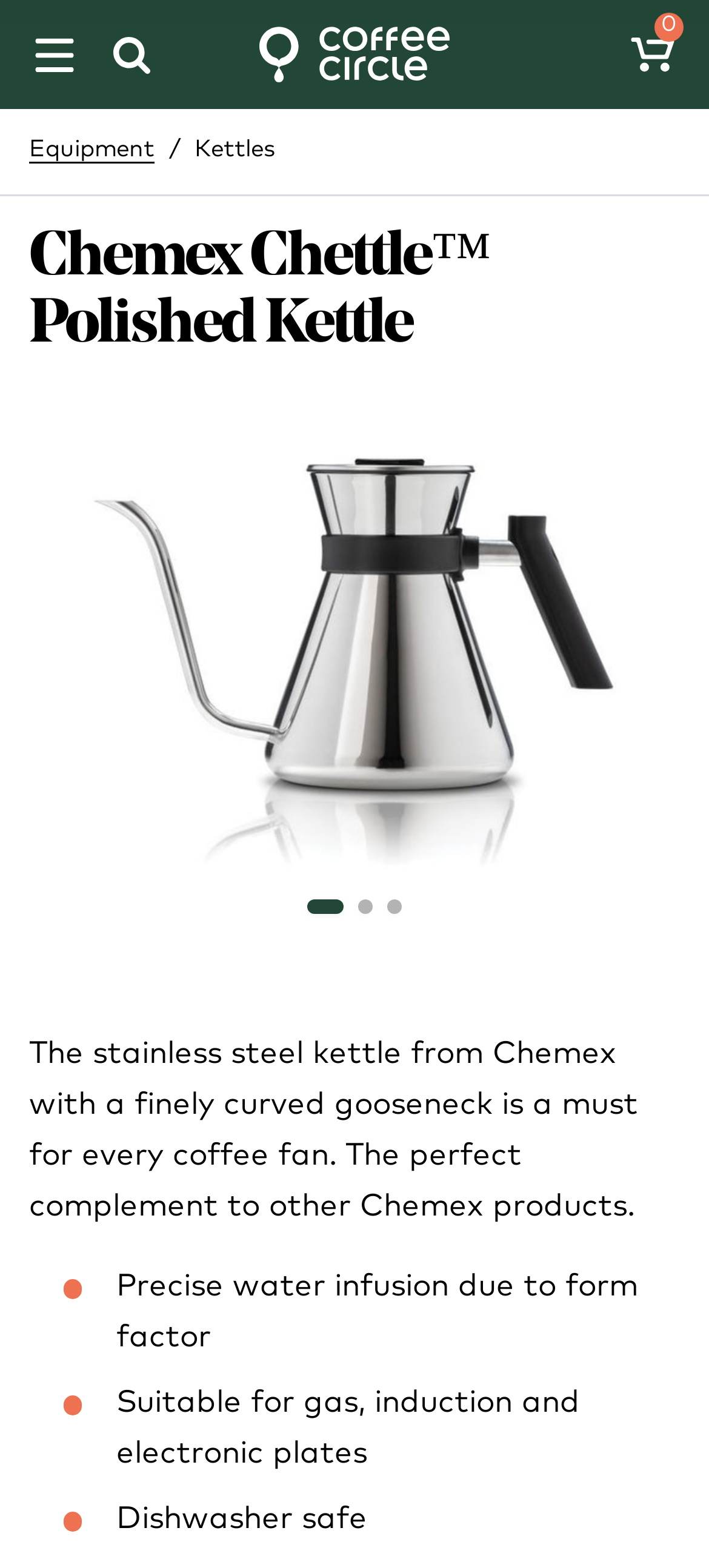Please examine the image and answer the question with a detailed explanation:
What types of plates is the kettle suitable for?

The webpage mentions 'Suitable for gas, induction and electronic plates' as one of the product features, indicating that the kettle is compatible with these types of plates.